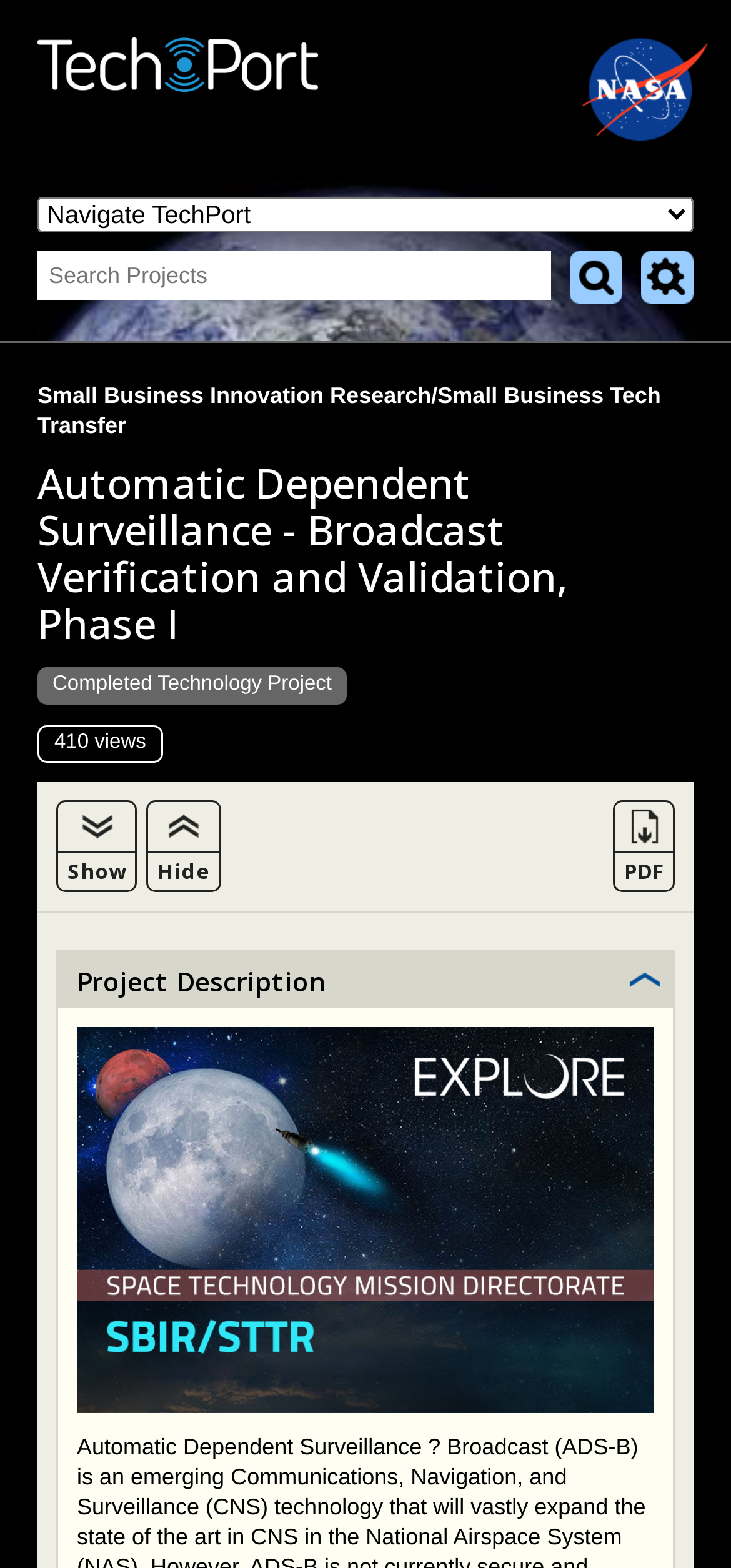Please indicate the bounding box coordinates for the clickable area to complete the following task: "Download PDF". The coordinates should be specified as four float numbers between 0 and 1, i.e., [left, top, right, bottom].

[0.838, 0.51, 0.923, 0.568]